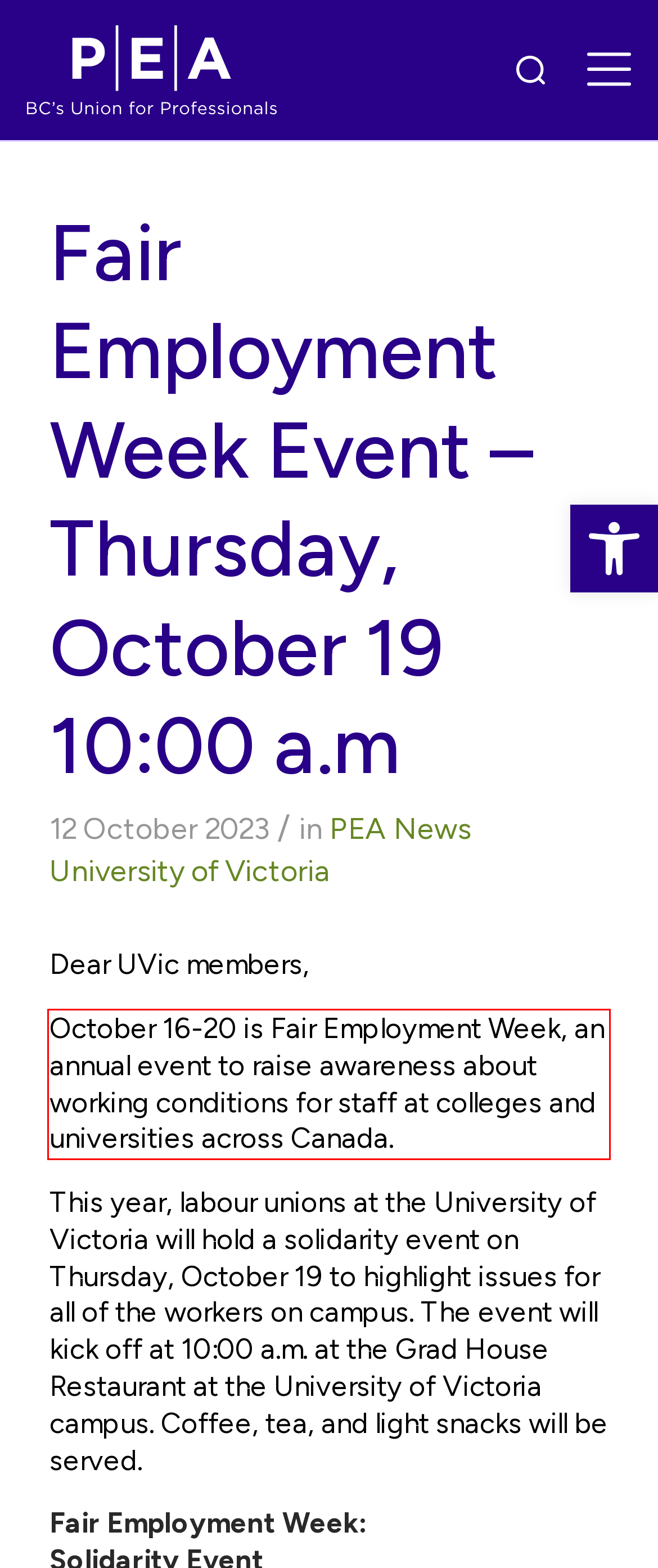You have a screenshot of a webpage with a UI element highlighted by a red bounding box. Use OCR to obtain the text within this highlighted area.

October 16-20 is Fair Employment Week, an annual event to raise awareness about working conditions for staff at colleges and universities across Canada.